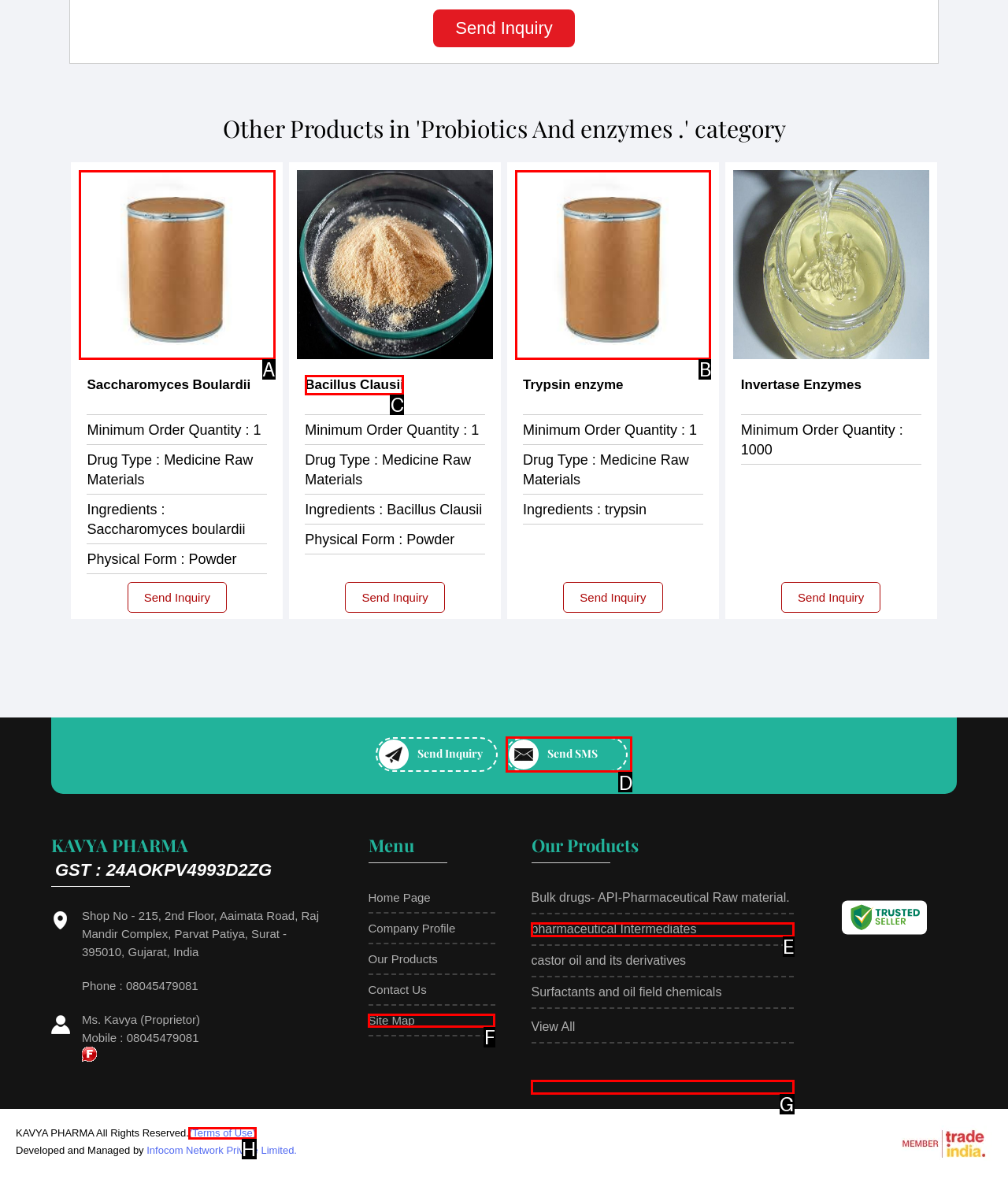Which option should you click on to fulfill this task: Contact the seller through SMS? Answer with the letter of the correct choice.

D